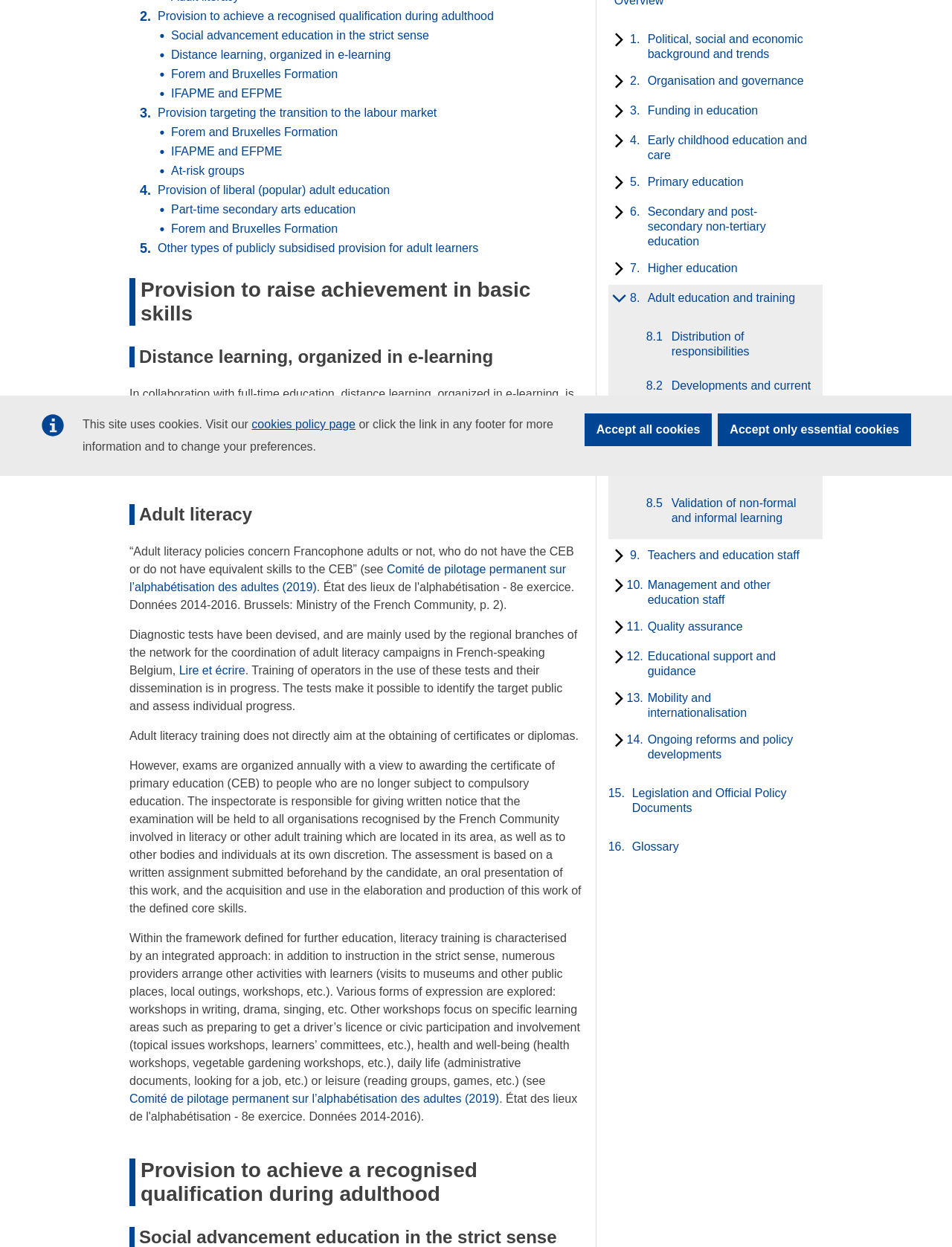Identify the bounding box coordinates for the UI element mentioned here: "parent_node: 3.". Provide the coordinates as four float values between 0 and 1, i.e., [left, top, right, bottom].

[0.639, 0.078, 0.655, 0.102]